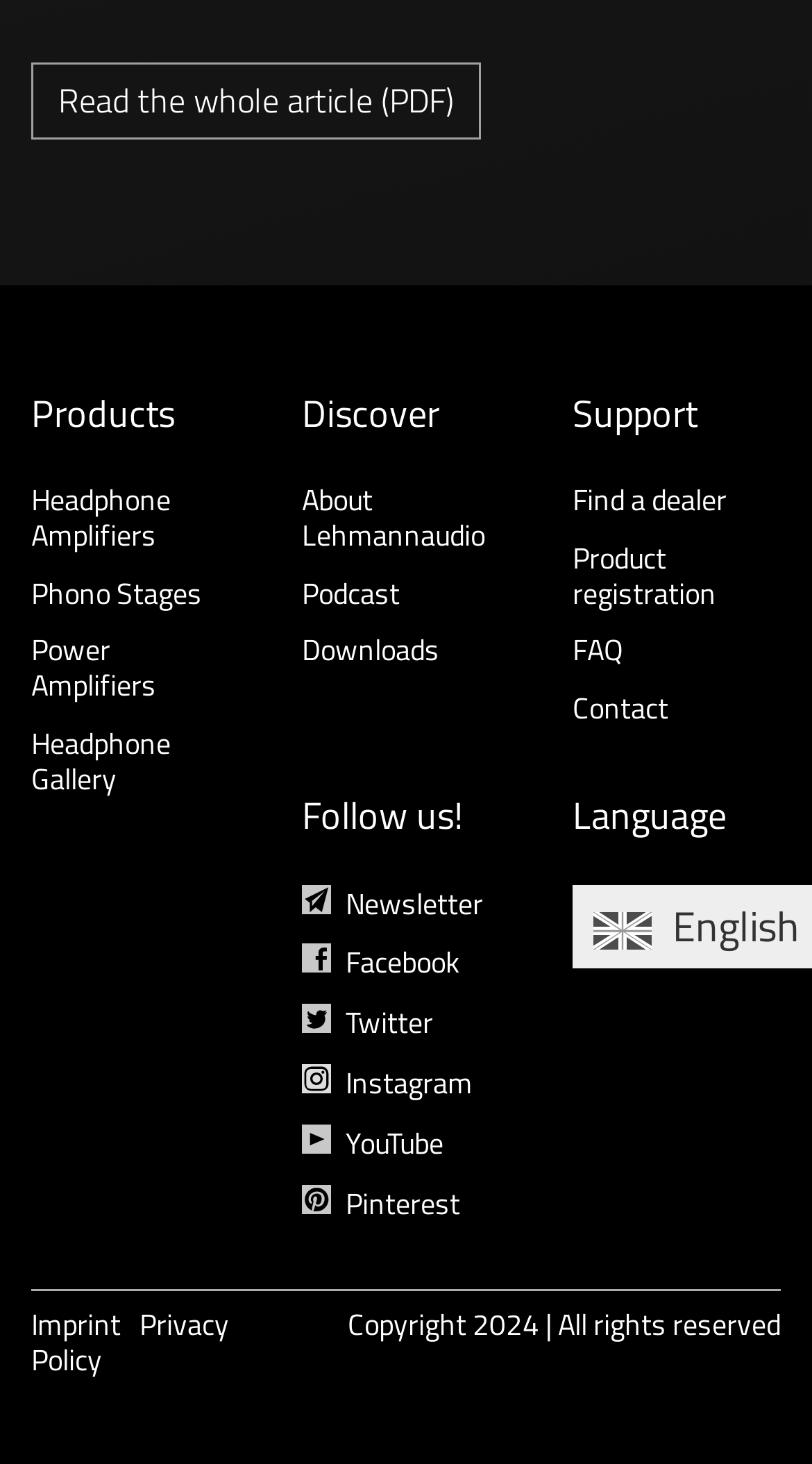Please identify the bounding box coordinates of where to click in order to follow the instruction: "Find a dealer".

[0.705, 0.326, 0.895, 0.355]